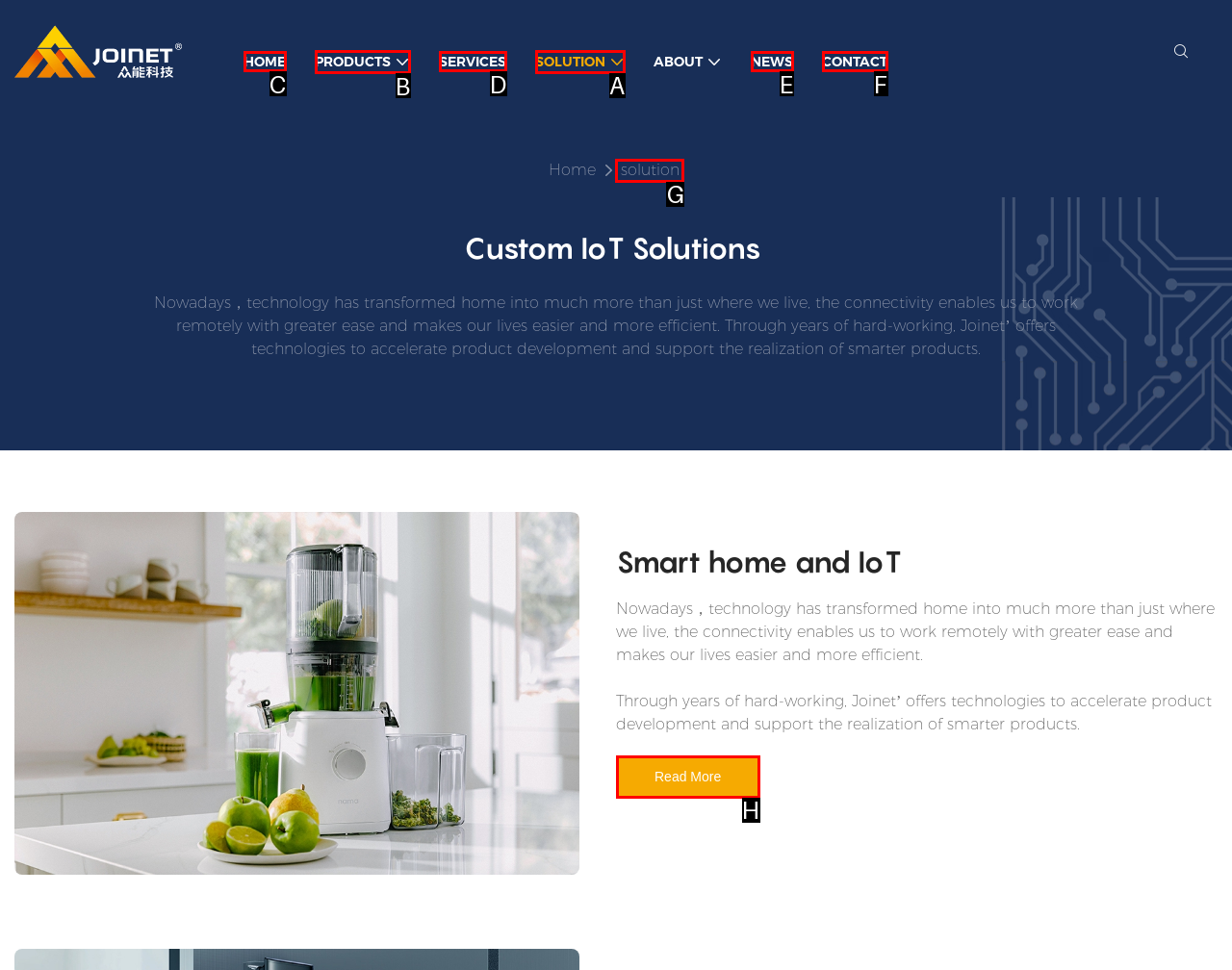Indicate which lettered UI element to click to fulfill the following task: Click PRODUCTS
Provide the letter of the correct option.

B